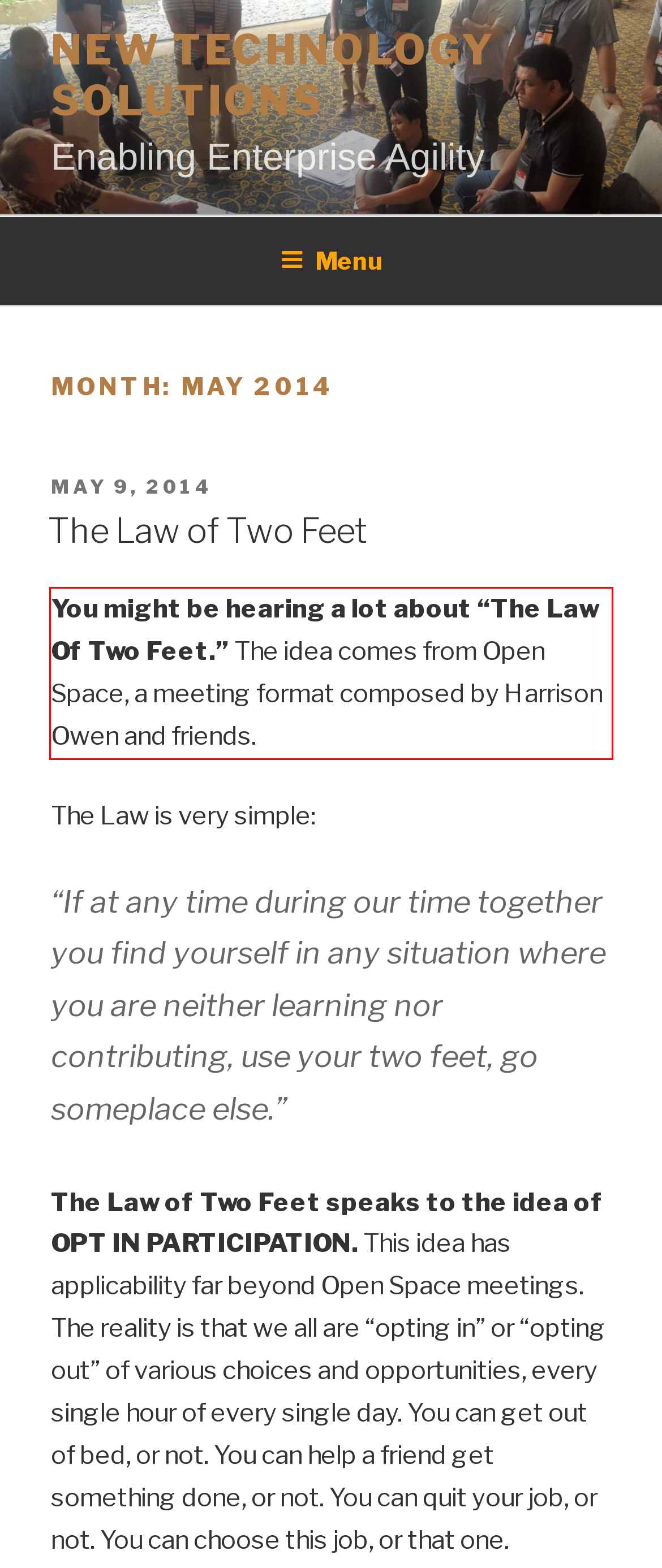Please extract the text content within the red bounding box on the webpage screenshot using OCR.

You might be hearing a lot about “The Law Of Two Feet.” The idea comes from Open Space, a meeting format composed by Harrison Owen and friends.